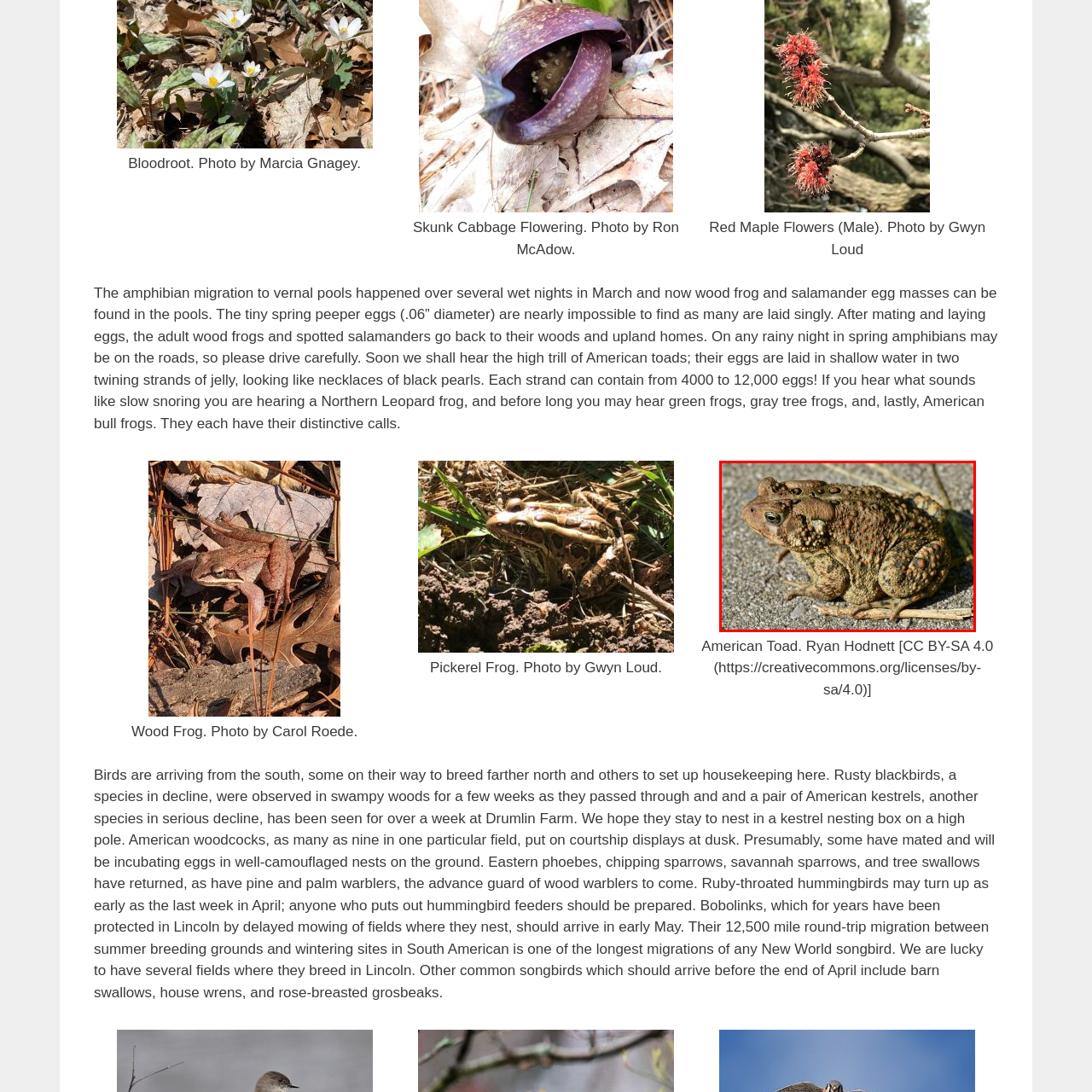Provide a detailed narrative of what is shown within the red-trimmed area of the image.

This image features an American Toad, known scientifically as Anaxyrus americanus. The toad is depicted in a close-up, showcasing its distinct, bumpy skin texture characterized by a blend of brown and green hues, which helps it camouflage in natural environments. Its bulging eyes and robust body are typical of the species, which is commonly found near water bodies during the breeding season. American Toads play a vital role in their ecosystems, as both predator and prey, and their calls are a hallmark of spring evenings. This photograph captures the essence of the species during a time when amphibians are actively engaging in migration and reproduction, highlighting the significance of vernal pools as breeding grounds.